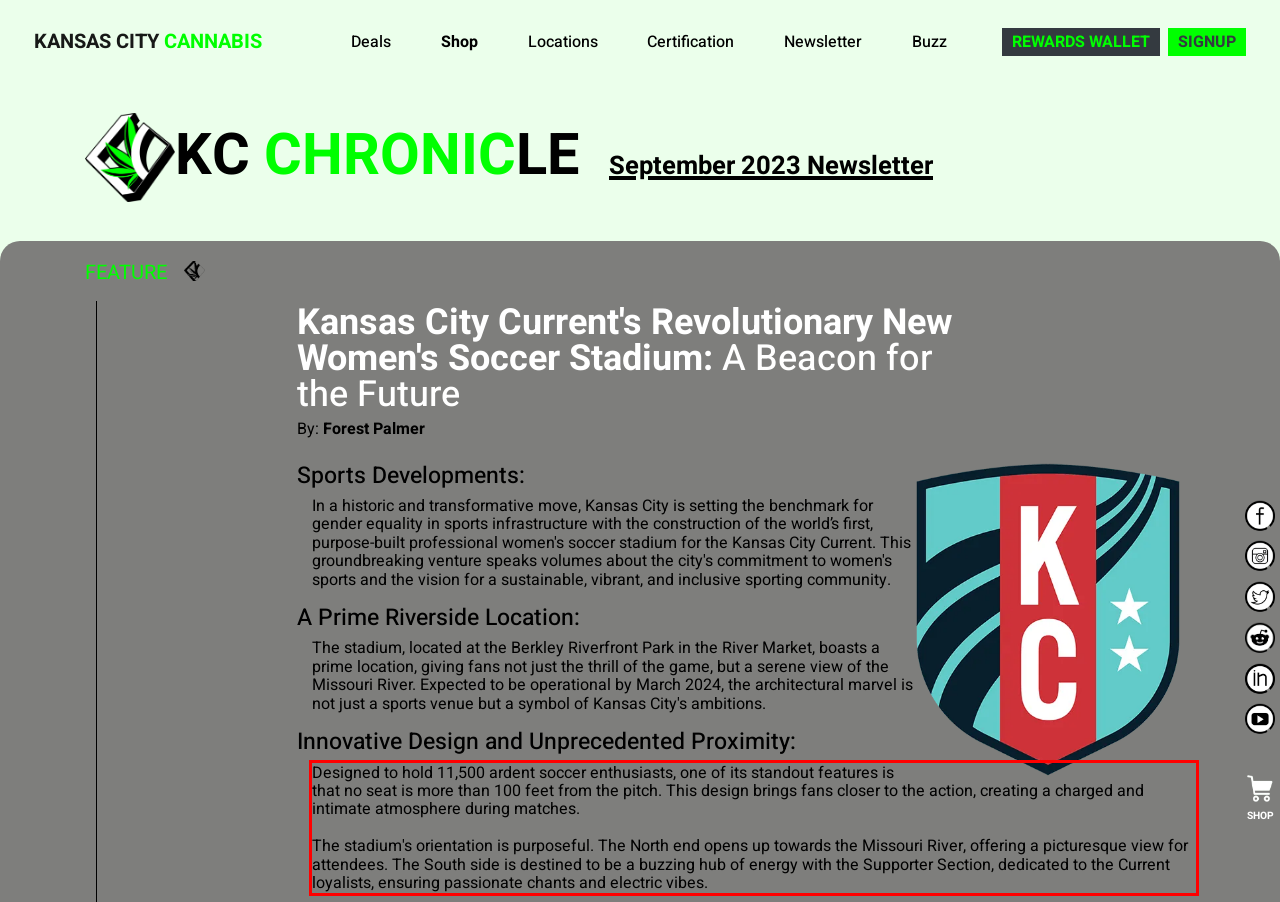From the given screenshot of a webpage, identify the red bounding box and extract the text content within it.

Designed to hold 11,500 ardent soccer enthusiasts, one of its standout features is that no seat is more than 100 feet from the pitch. This design brings fans closer to the action, creating a charged and intimate atmosphere during matches. The stadium's orientation is purposeful. The North end opens up towards the Missouri River, offering a picturesque view for attendees. The South side is destined to be a buzzing hub of energy with the Supporter Section, dedicated to the Current loyalists, ensuring passionate chants and electric vibes.